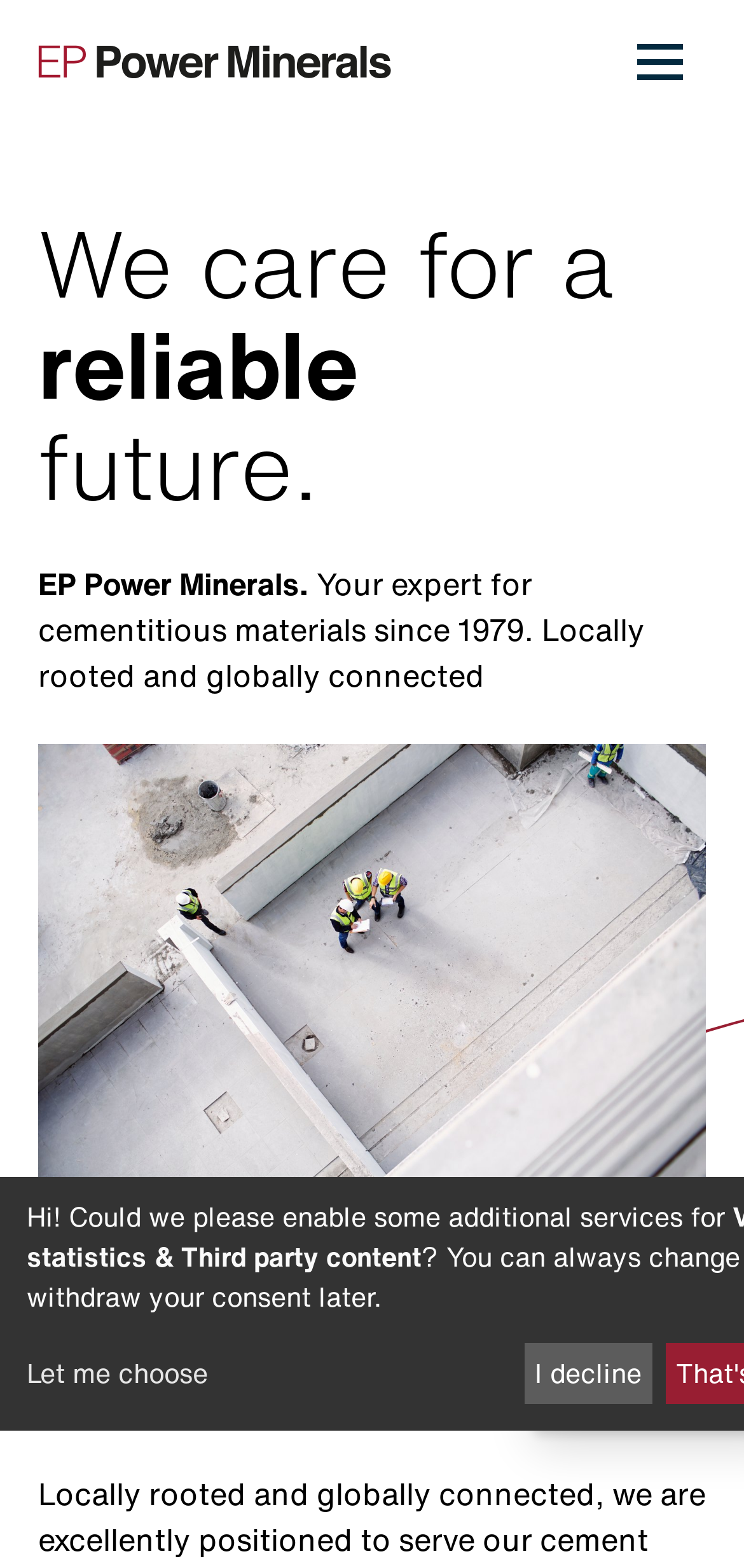Based on what you see in the screenshot, provide a thorough answer to this question: What is the name of the company?

I found the company name by looking at the heading elements on the webpage. The heading 'EP Power Minerals. Your expert for cementitious materials since 1979. Locally rooted and globally connected' indicates that the company name is EP Power Minerals.